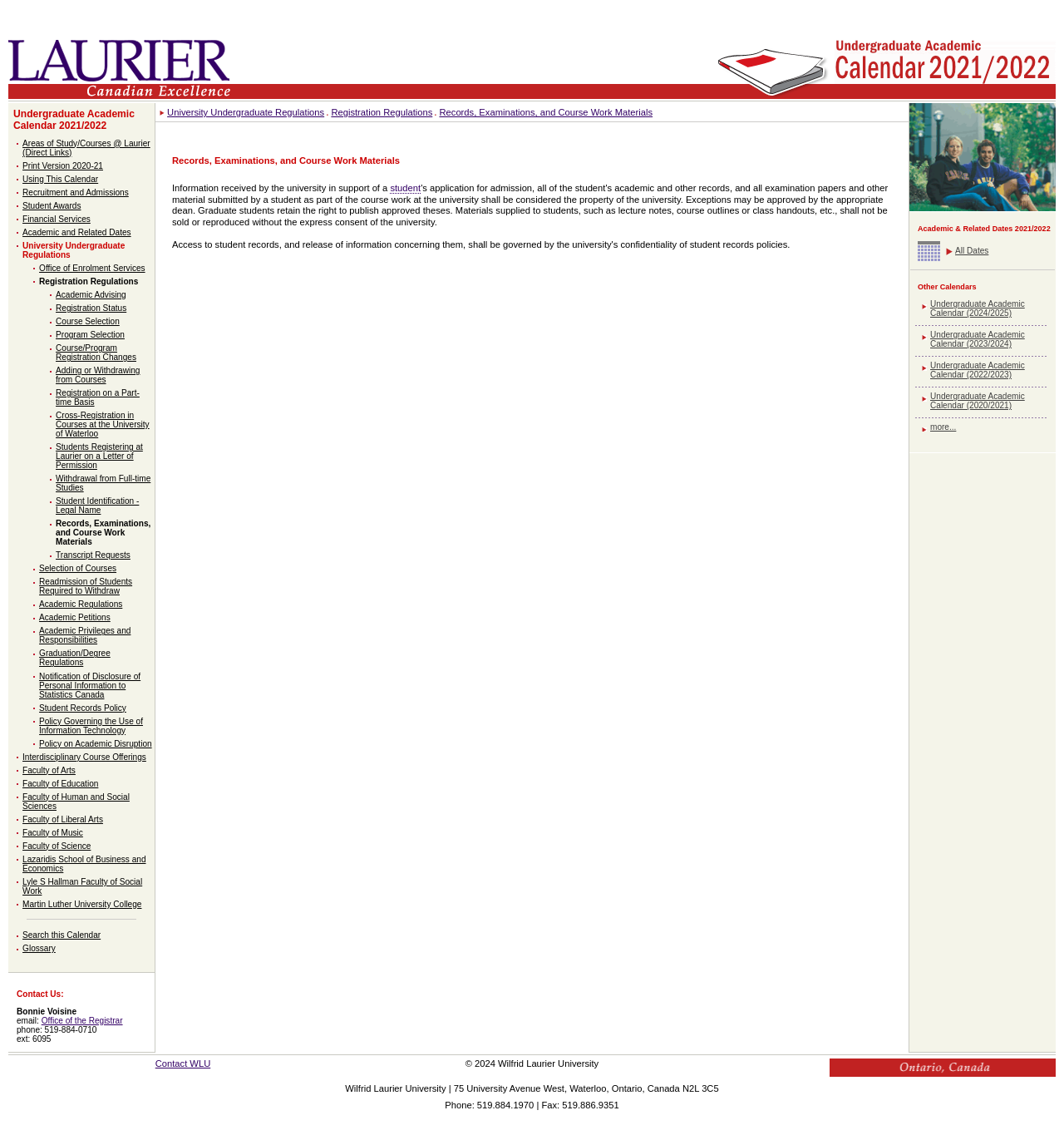Describe every aspect of the webpage comprehensively.

The webpage is about Wilfrid Laurier University's Undergraduate Academic Calendar for 2021/2022. At the top, there is a logo of Wilfrid Laurier University, accompanied by a link to the university's homepage. Below the logo, there is a navigation menu on the left side, which contains links to various sections of the academic calendar, such as "Areas of Study/Courses @ Laurier (Direct Links)", "Using This Calendar", and "Registration Regulations".

On the right side, there is another navigation menu, which displays "Academic & Related Dates 2021/2022" and provides links to other calendars, including the undergraduate academic calendars for 2024/2025, 2023/2024, 2022/2023, and 2020/2021.

The main content of the webpage is divided into three sections: "University Undergraduate Regulations", "Registration Regulations", and "Records, Examinations, and Course Work Materials". Each section contains links to more detailed information and policies related to the respective topic.

In the "Records, Examinations, and Course Work Materials" section, there is a heading followed by a paragraph of text that discusses the information received by the university in support of a student's application. The paragraph contains a link to more information about students.

At the bottom of the webpage, there is a "Contact Us" section, which provides the contact information of Bonnie Voisine, including her email address and phone number. There is also a link to the Office of the Registrar.

Overall, the webpage provides a comprehensive overview of Wilfrid Laurier University's undergraduate academic calendar for 2021/2022, with links to more detailed information and policies related to various aspects of academic life.